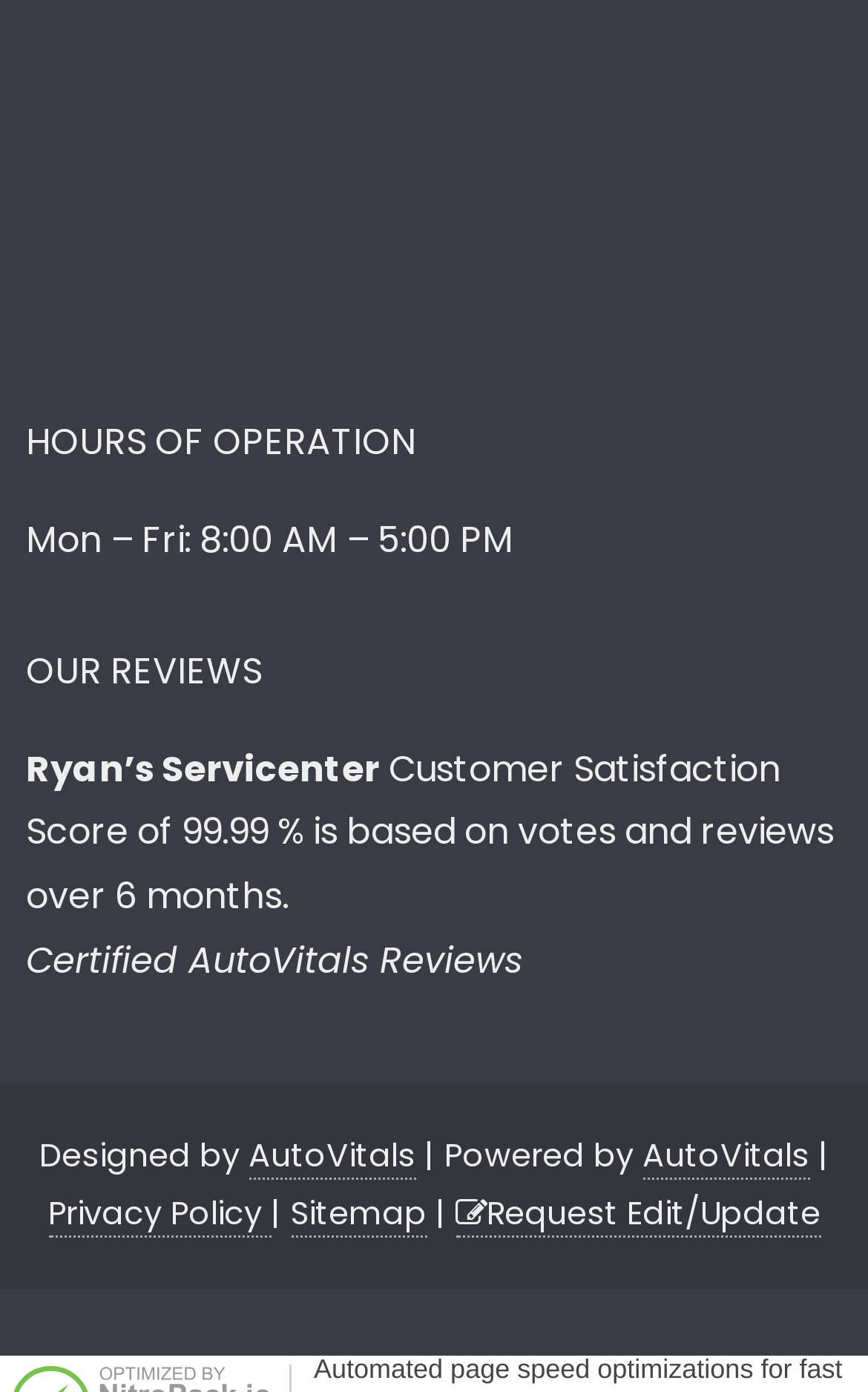What is the link to the privacy policy?
Please answer the question with a single word or phrase, referencing the image.

Privacy Policy